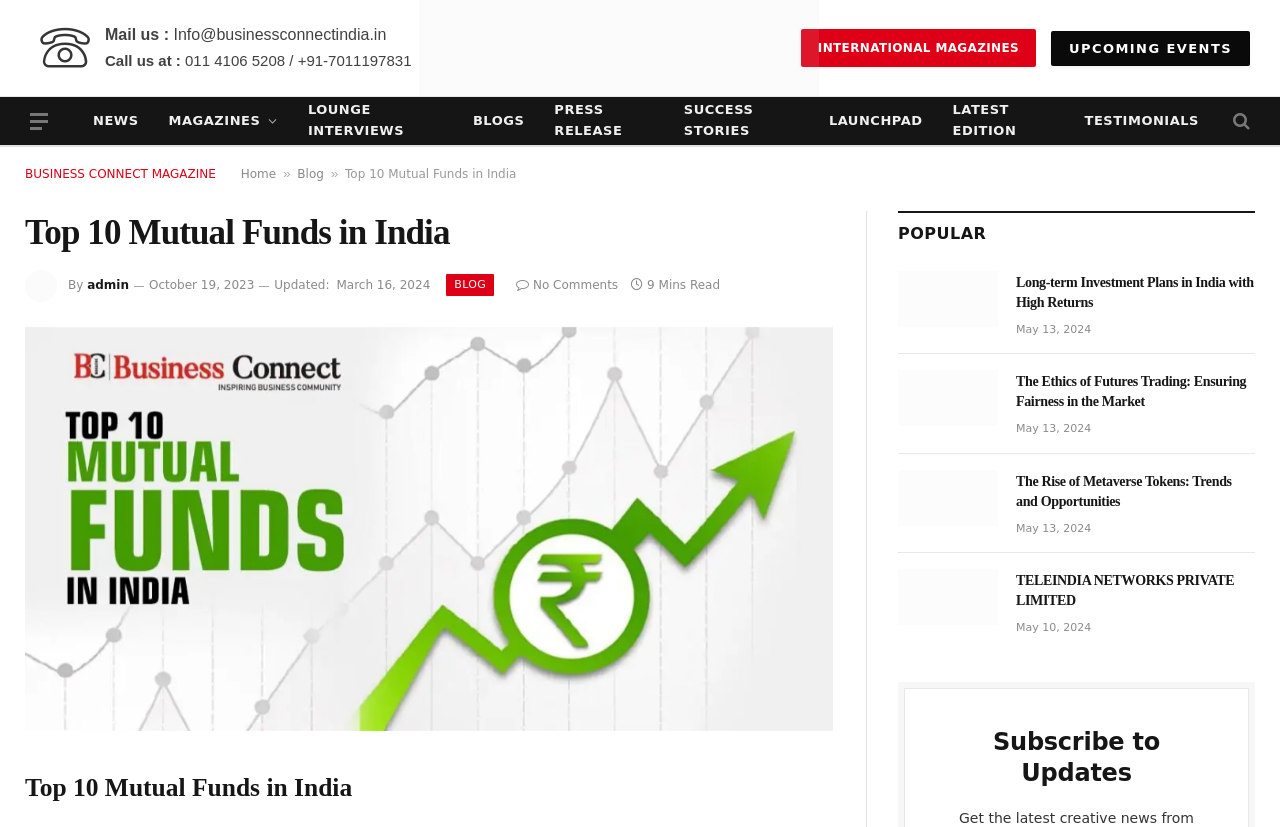Who is the author of the article 'Top 10 Mutual Funds in India'?
Can you provide a detailed and comprehensive answer to the question?

I looked at the article 'Top 10 Mutual Funds in India' and found the author's name 'admin' mentioned below the article title.